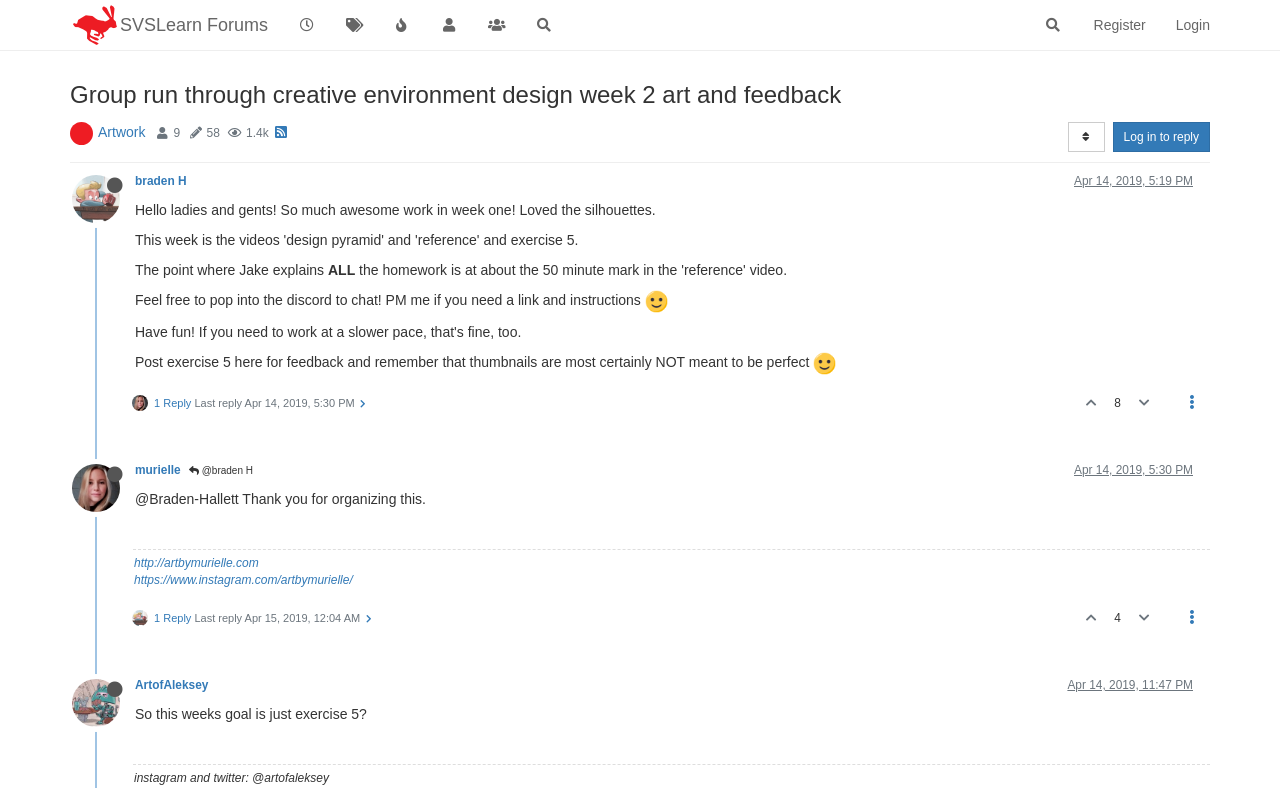Reply to the question below using a single word or brief phrase:
What is the name of the forum?

SVSLearn Forums